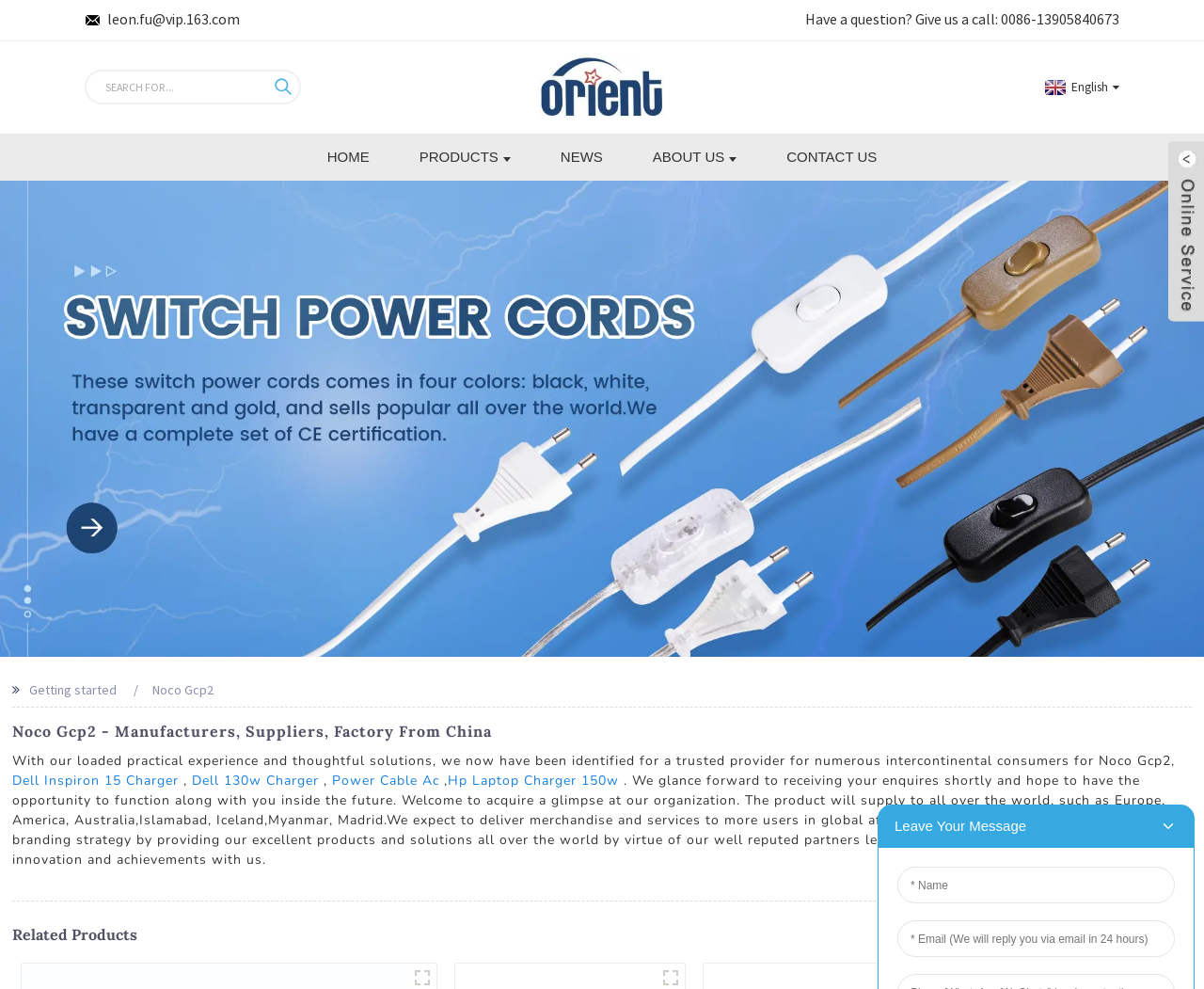What is the phone number to call for questions? Using the information from the screenshot, answer with a single word or phrase.

0086-13905840673